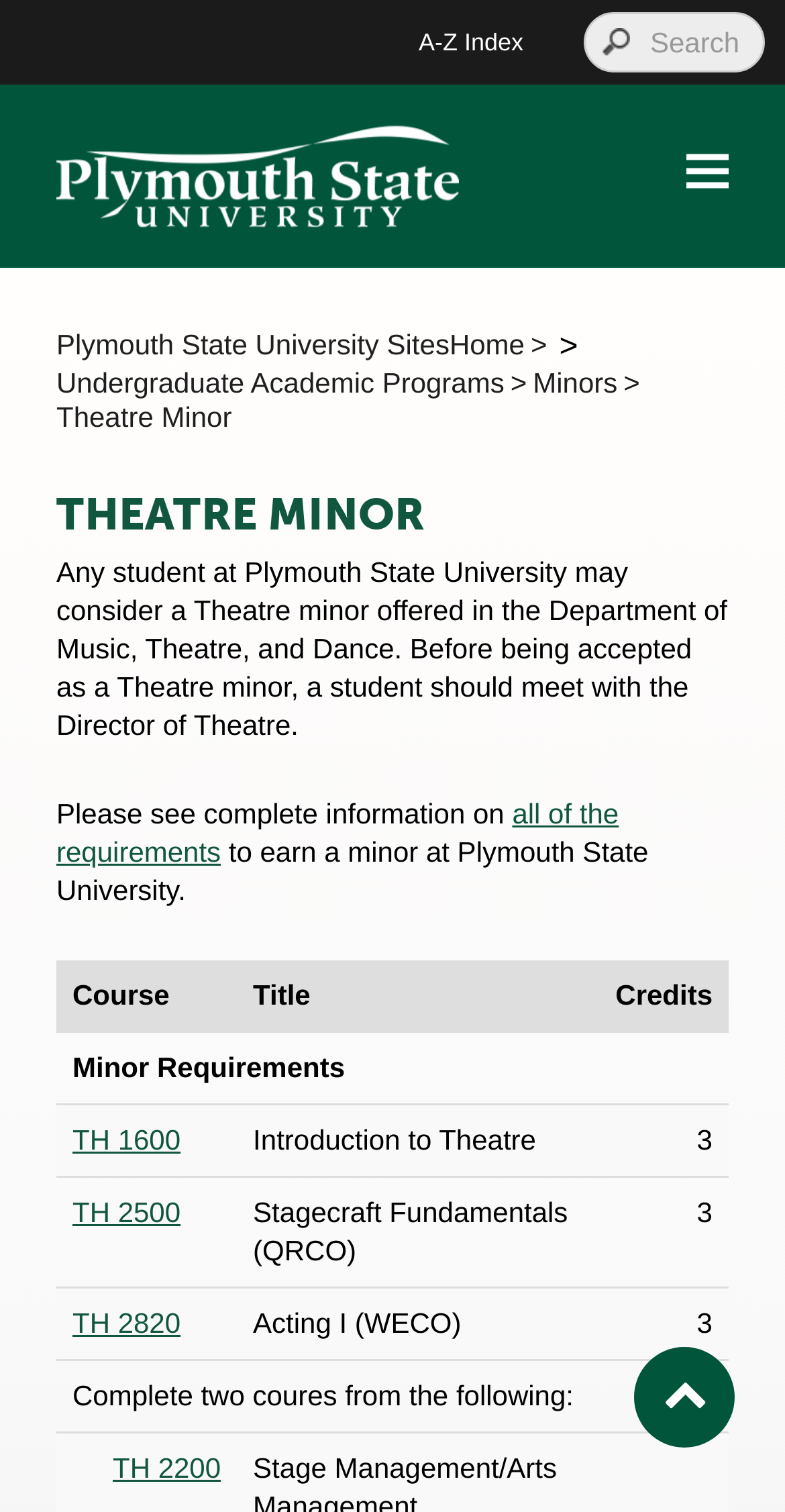Show the bounding box coordinates of the element that should be clicked to complete the task: "Toggle menu".

[0.846, 0.093, 0.956, 0.14]